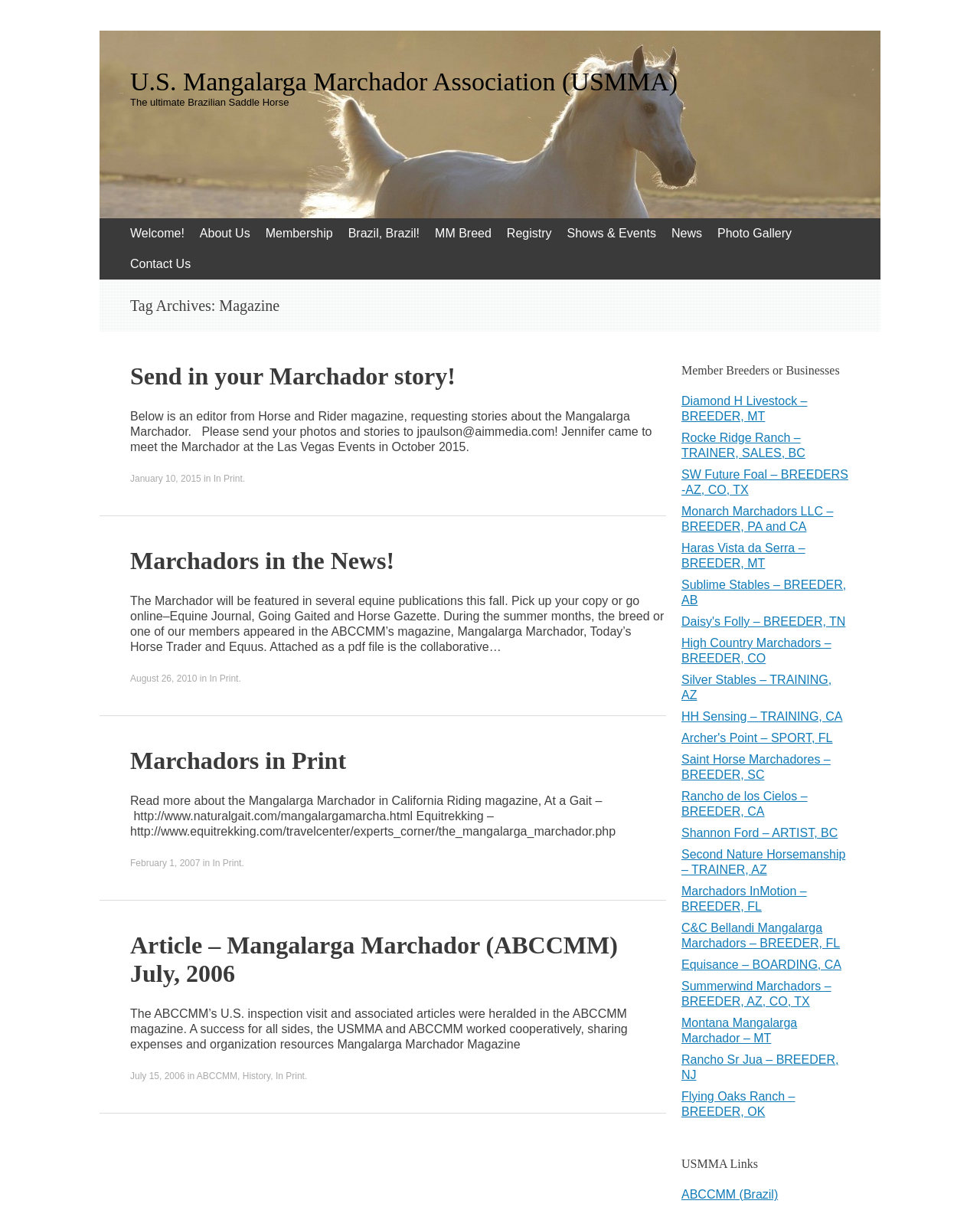Identify the bounding box coordinates of the part that should be clicked to carry out this instruction: "Go to 'ABCCMM (Brazil)'".

[0.695, 0.984, 0.794, 0.995]